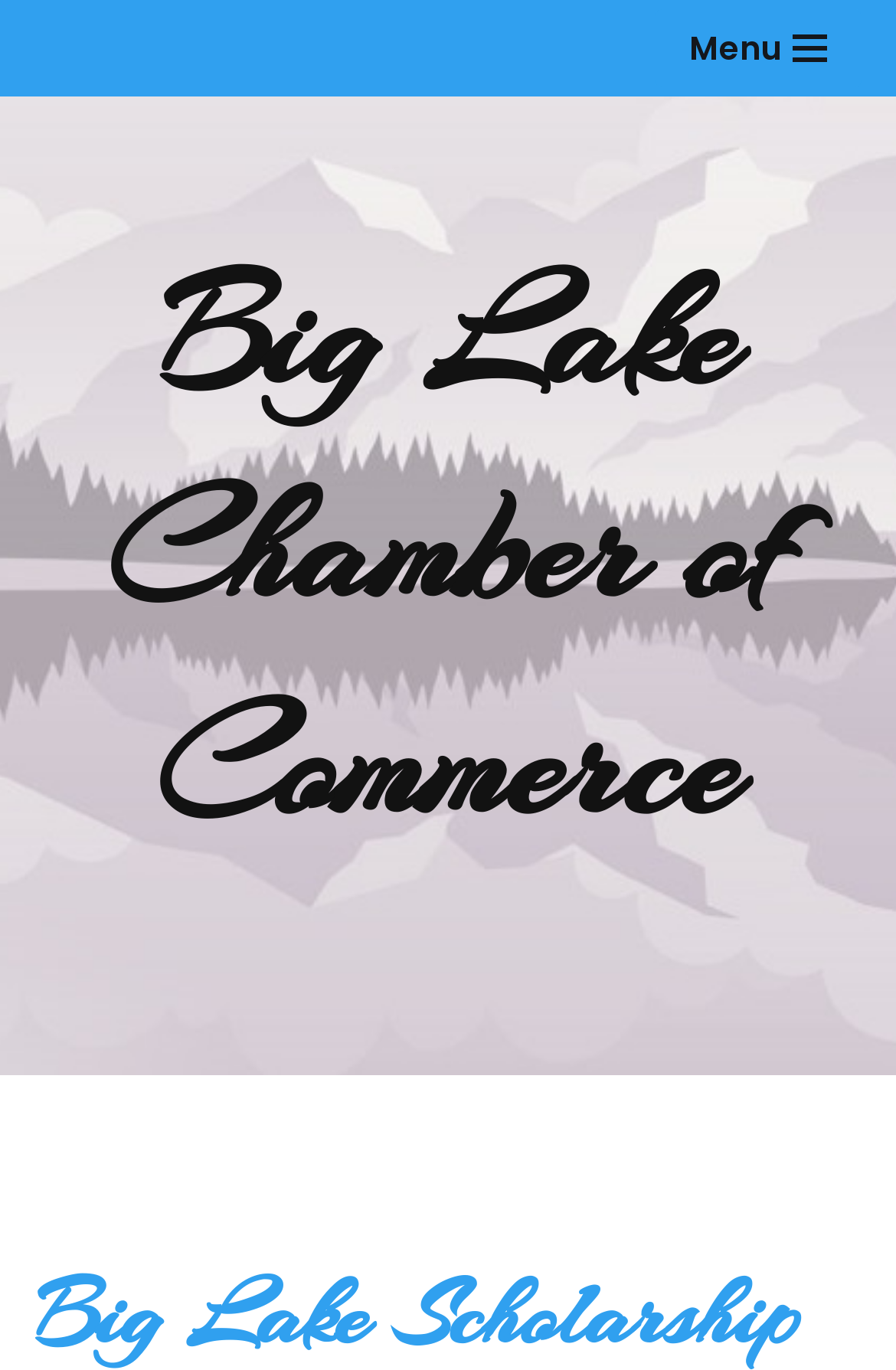Extract the main heading text from the webpage.

Big Lake Scholarship